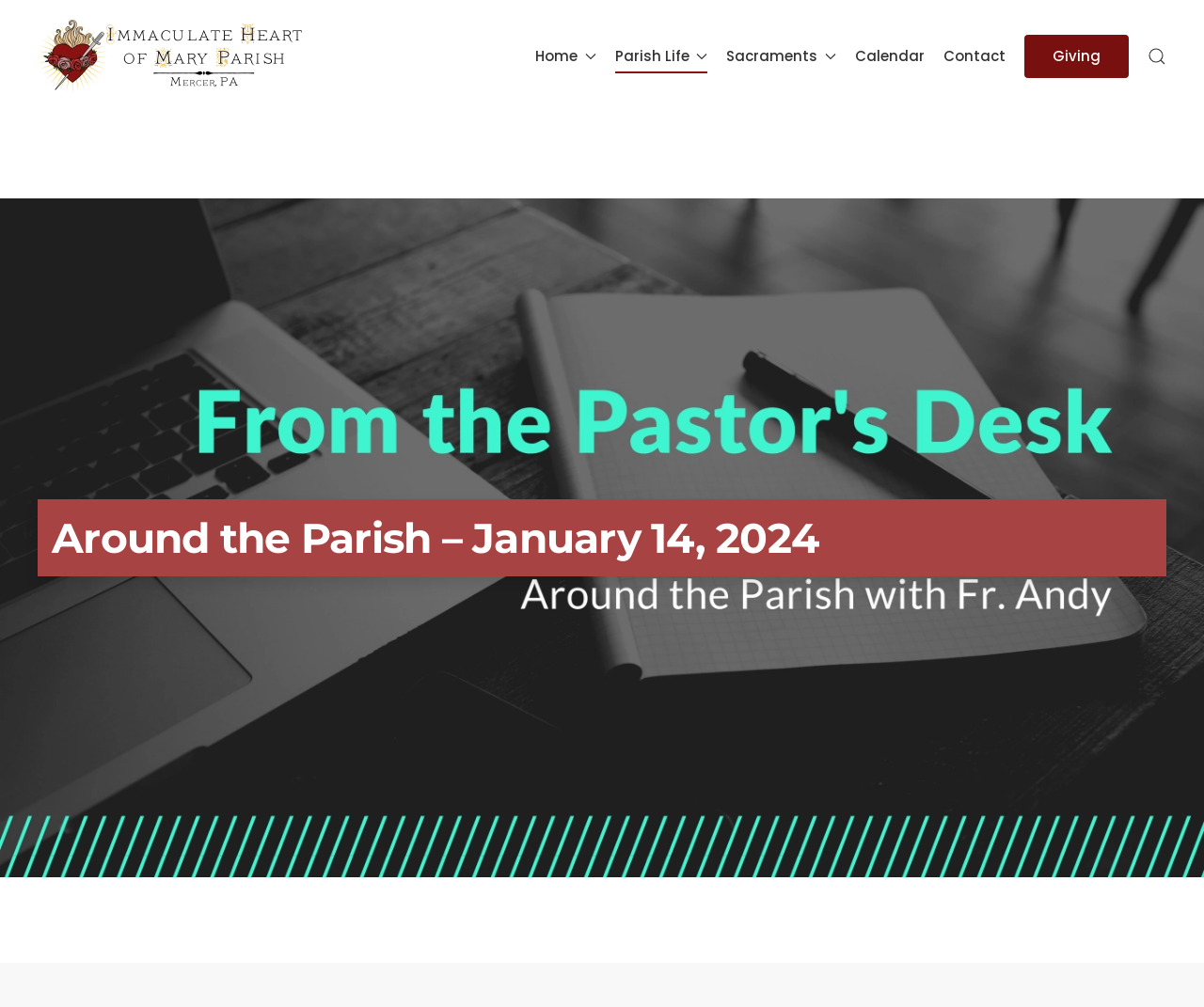Provide a brief response in the form of a single word or phrase:
What is the link at the top left corner?

Back to home